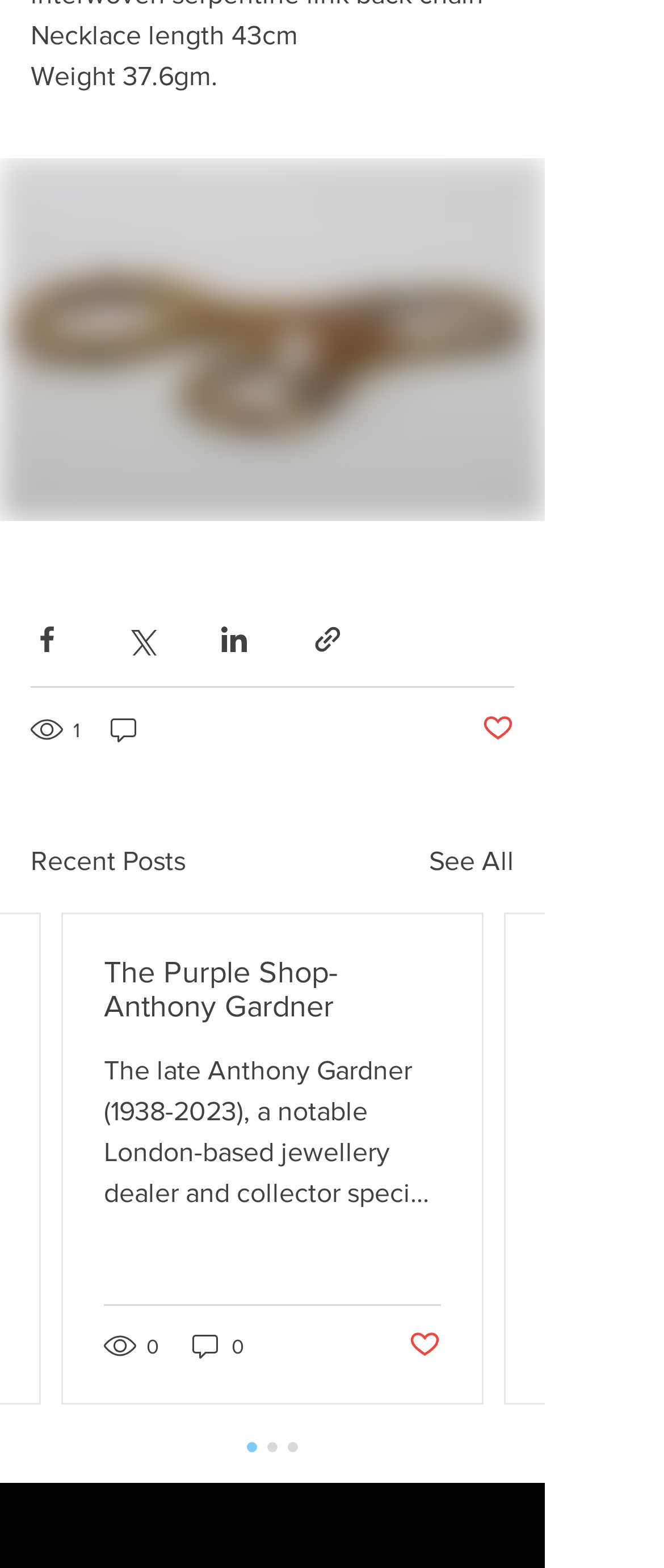Respond with a single word or phrase:
What is the weight of the necklace?

37.6gm